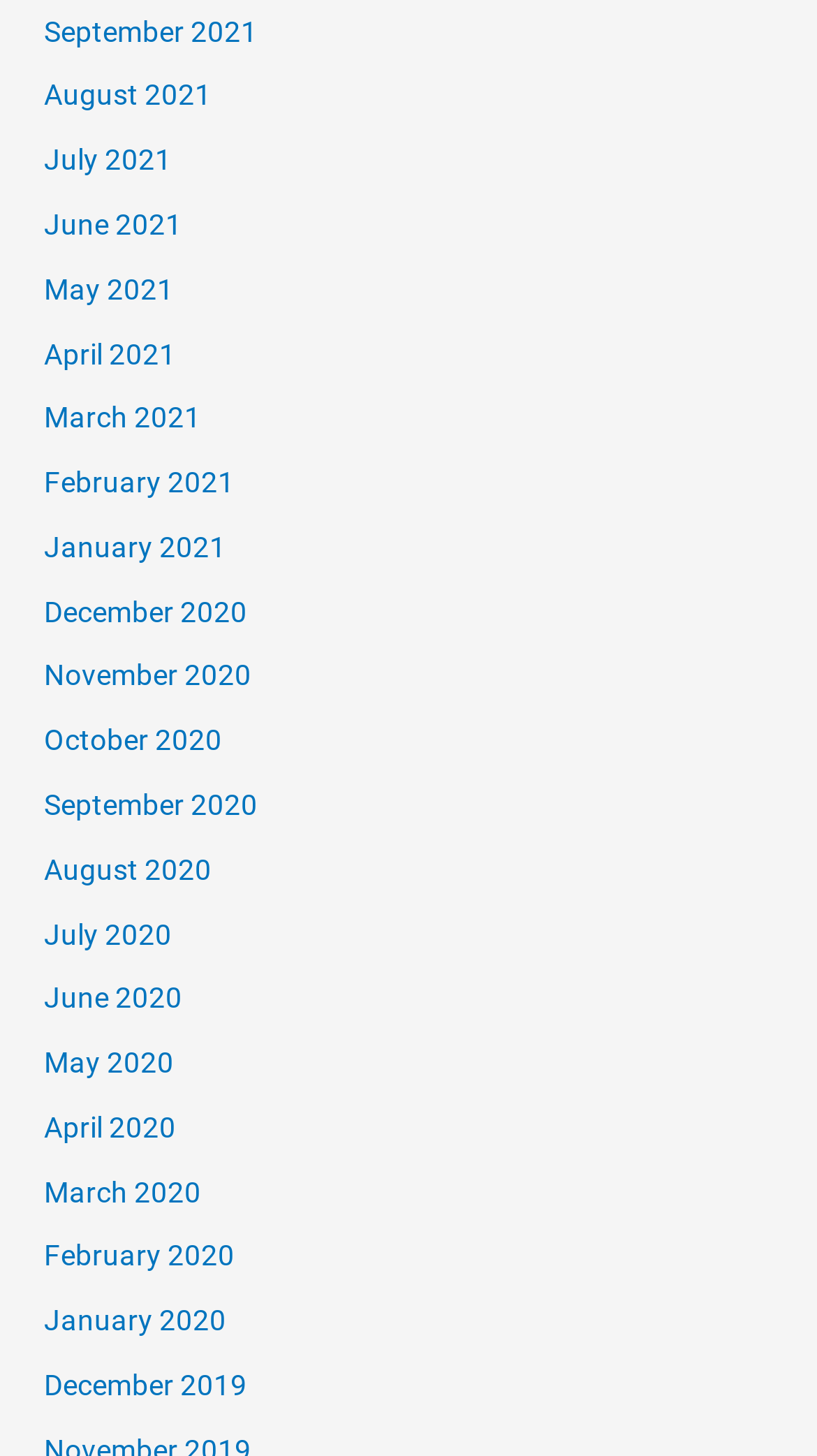What is the latest month listed?
From the screenshot, supply a one-word or short-phrase answer.

September 2021